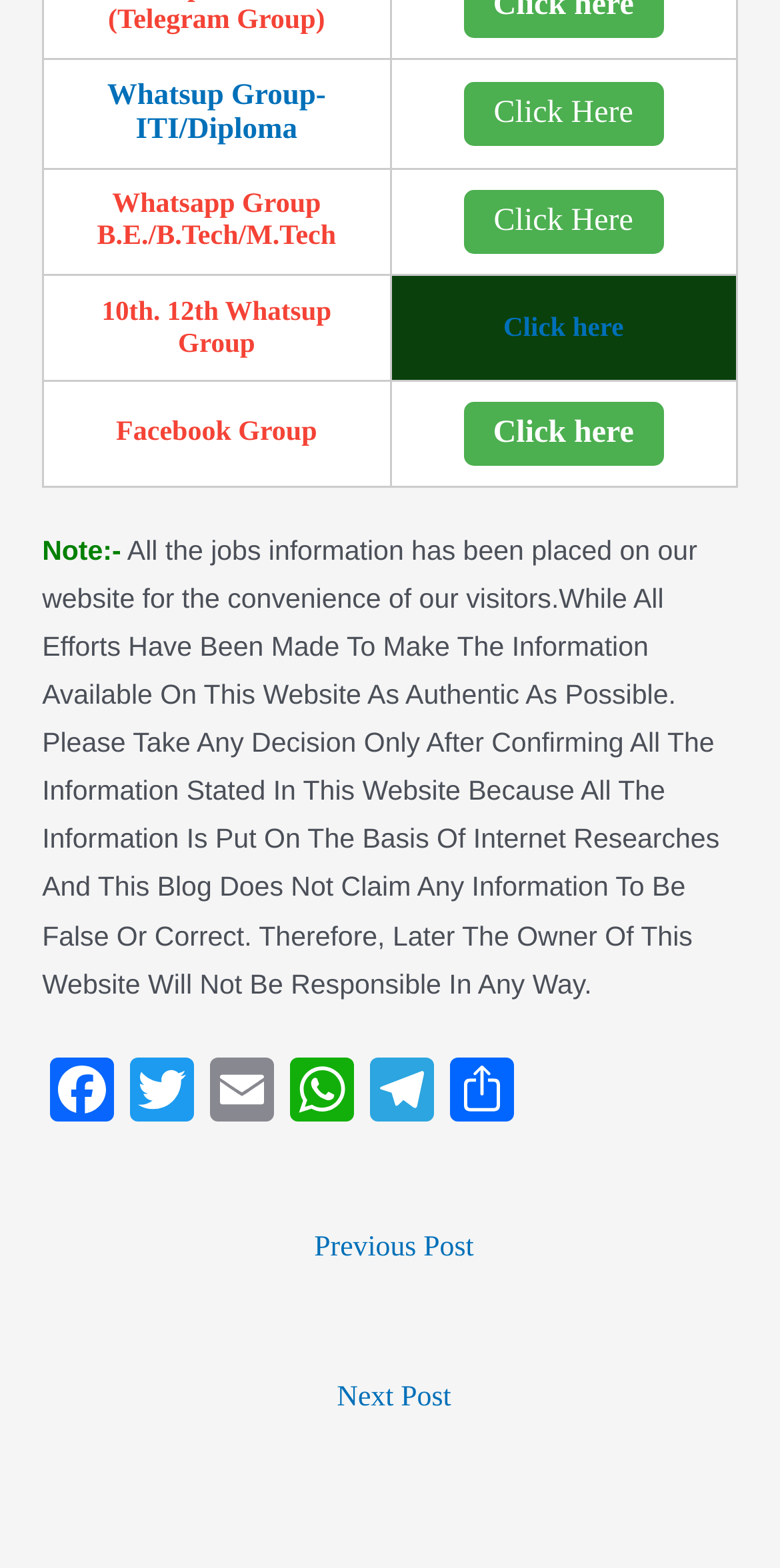Respond with a single word or short phrase to the following question: 
How many social media links are present at the bottom of the webpage?

5